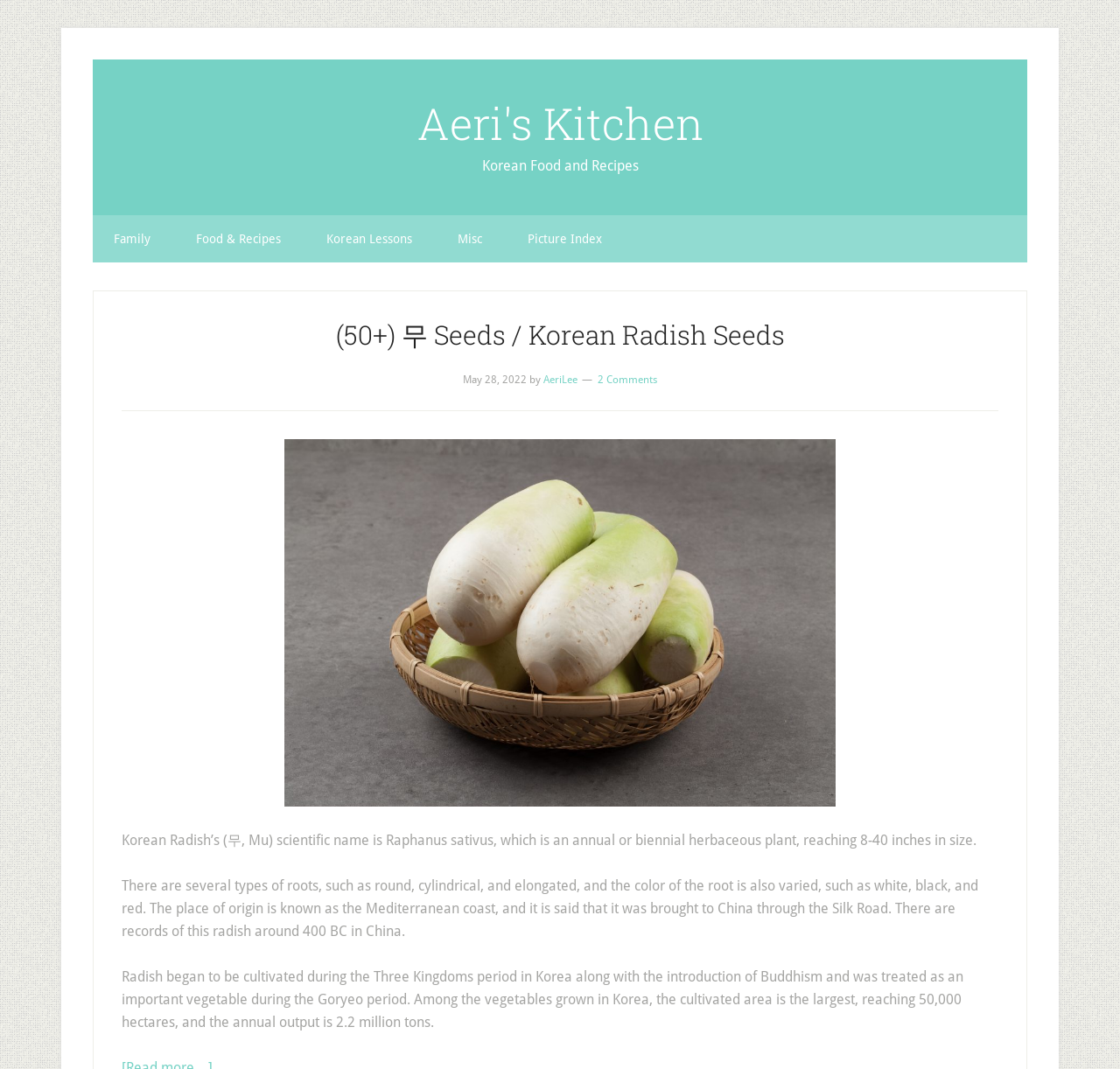Specify the bounding box coordinates (top-left x, top-left y, bottom-right x, bottom-right y) of the UI element in the screenshot that matches this description: Food & Recipes

[0.156, 0.201, 0.27, 0.245]